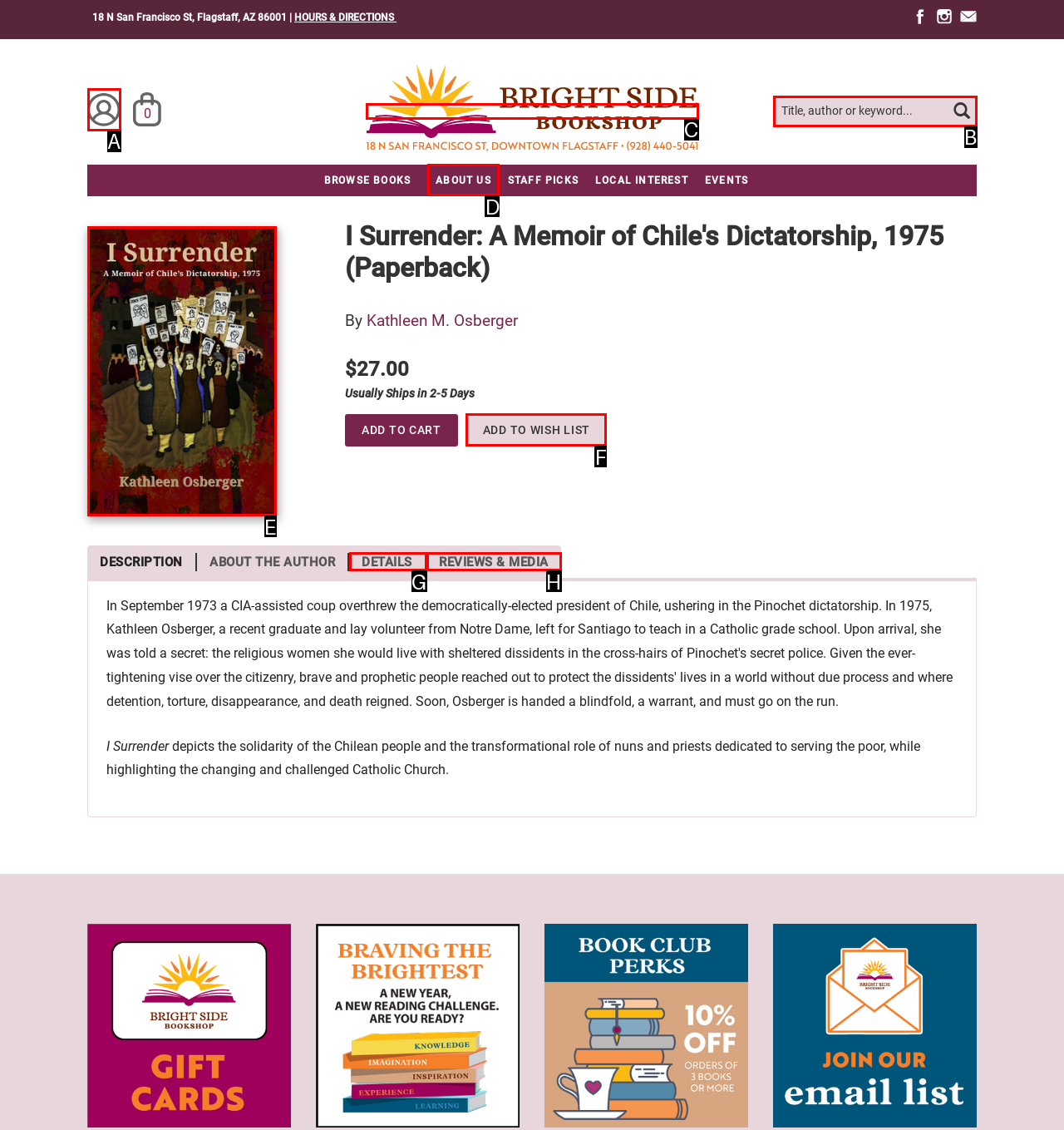Which letter corresponds to the correct option to complete the task: Search for a book?
Answer with the letter of the chosen UI element.

B